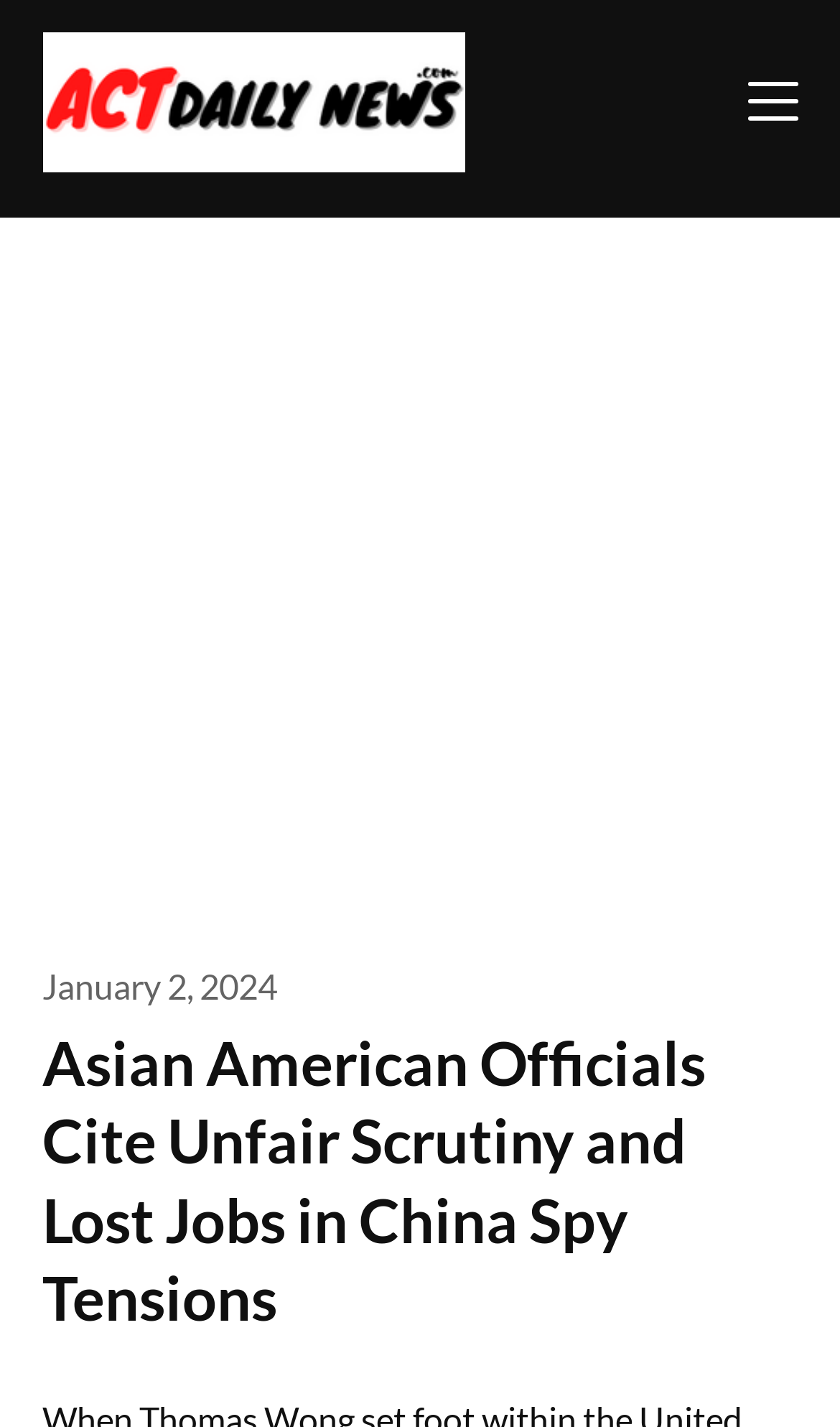What is the date of the article?
Using the image as a reference, answer with just one word or a short phrase.

January 2, 2024